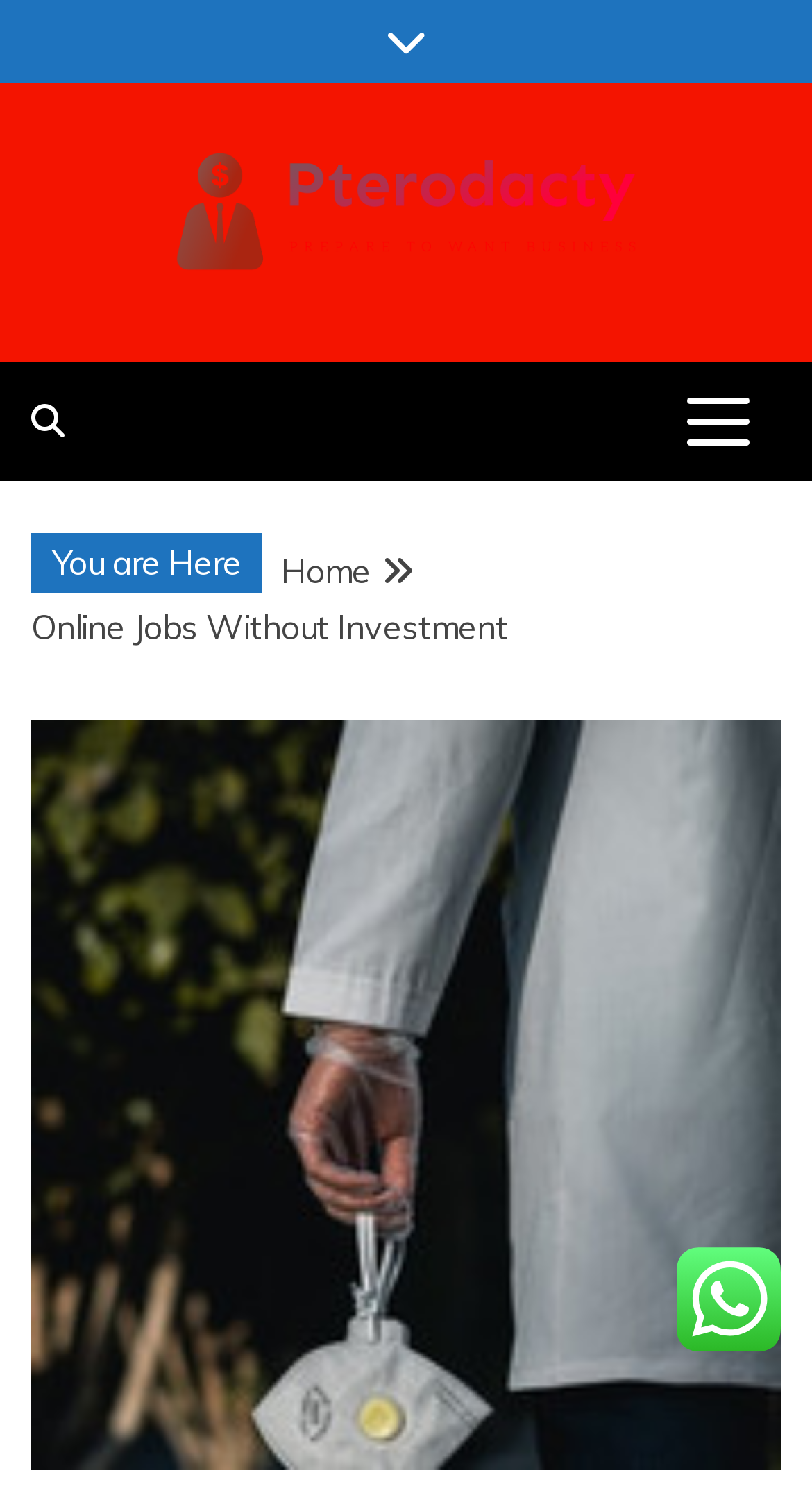Bounding box coordinates should be provided in the format (top-left x, top-left y, bottom-right x, bottom-right y) with all values between 0 and 1. Identify the bounding box for this UI element: Home

[0.346, 0.367, 0.456, 0.395]